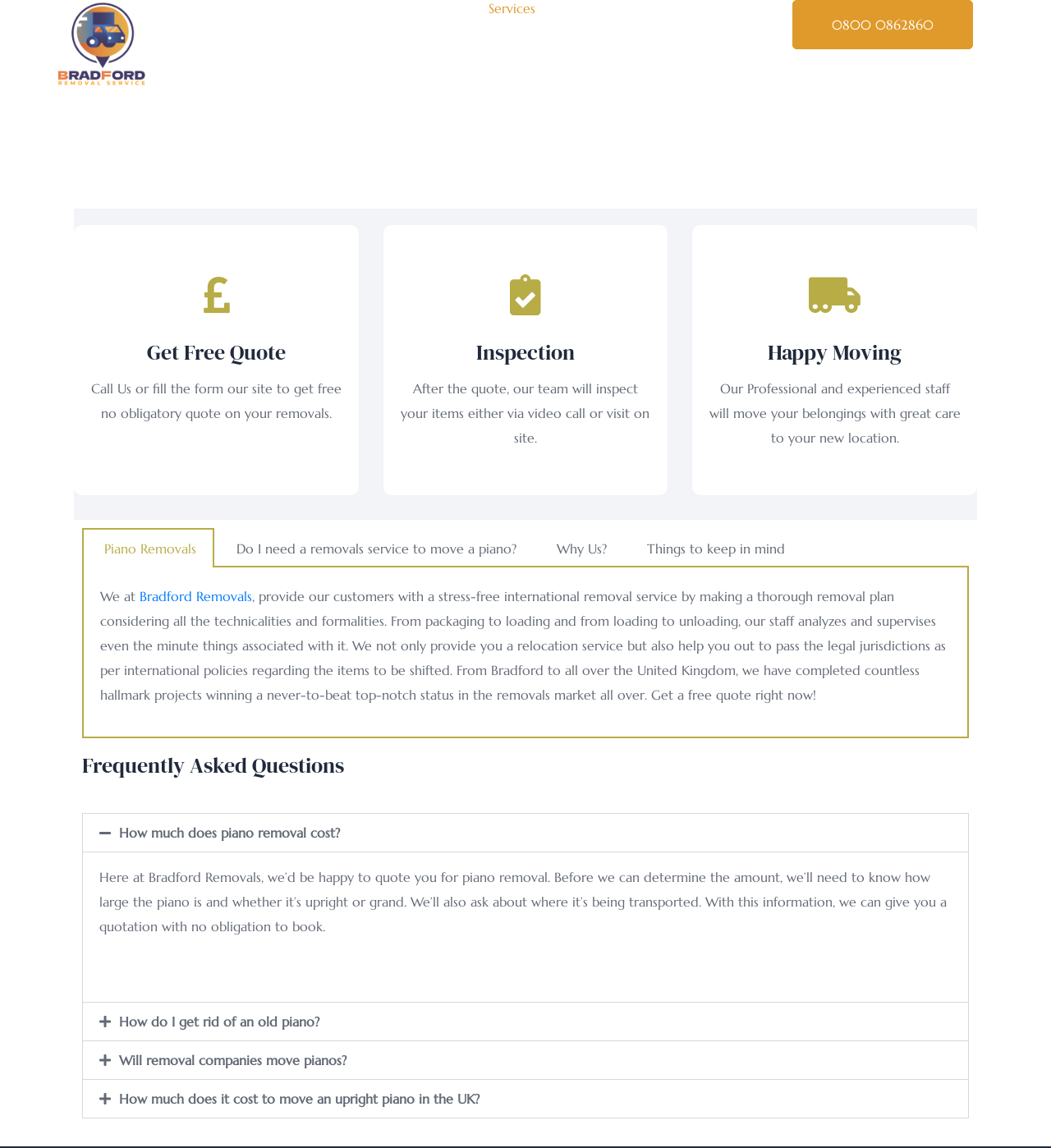Identify the coordinates of the bounding box for the element that must be clicked to accomplish the instruction: "Read recent article 'Johnson & Johnson Vision launches $57 million expansion in Jacksonville'".

None